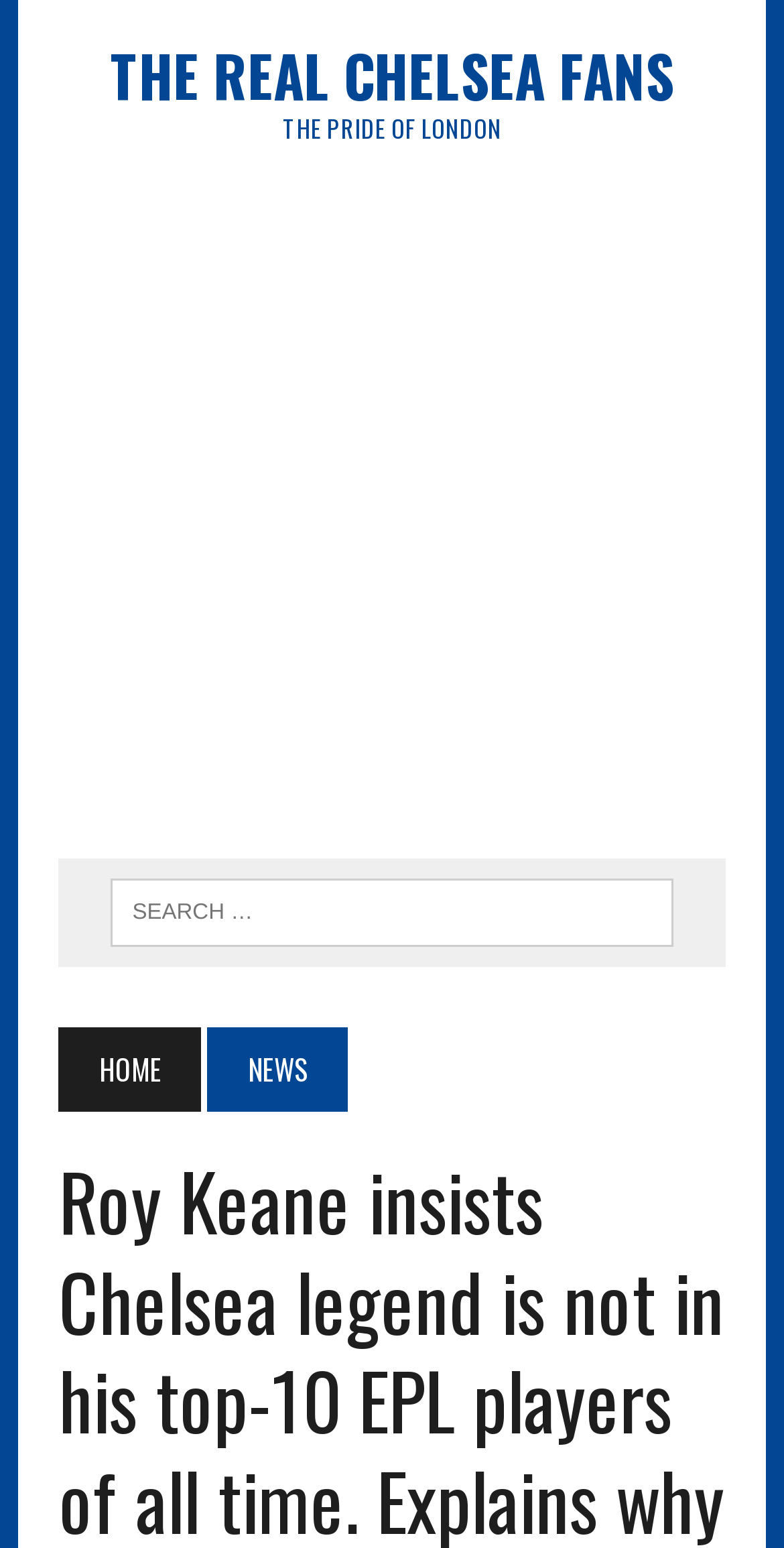Provide your answer to the question using just one word or phrase: Is there an image on the webpage?

Yes